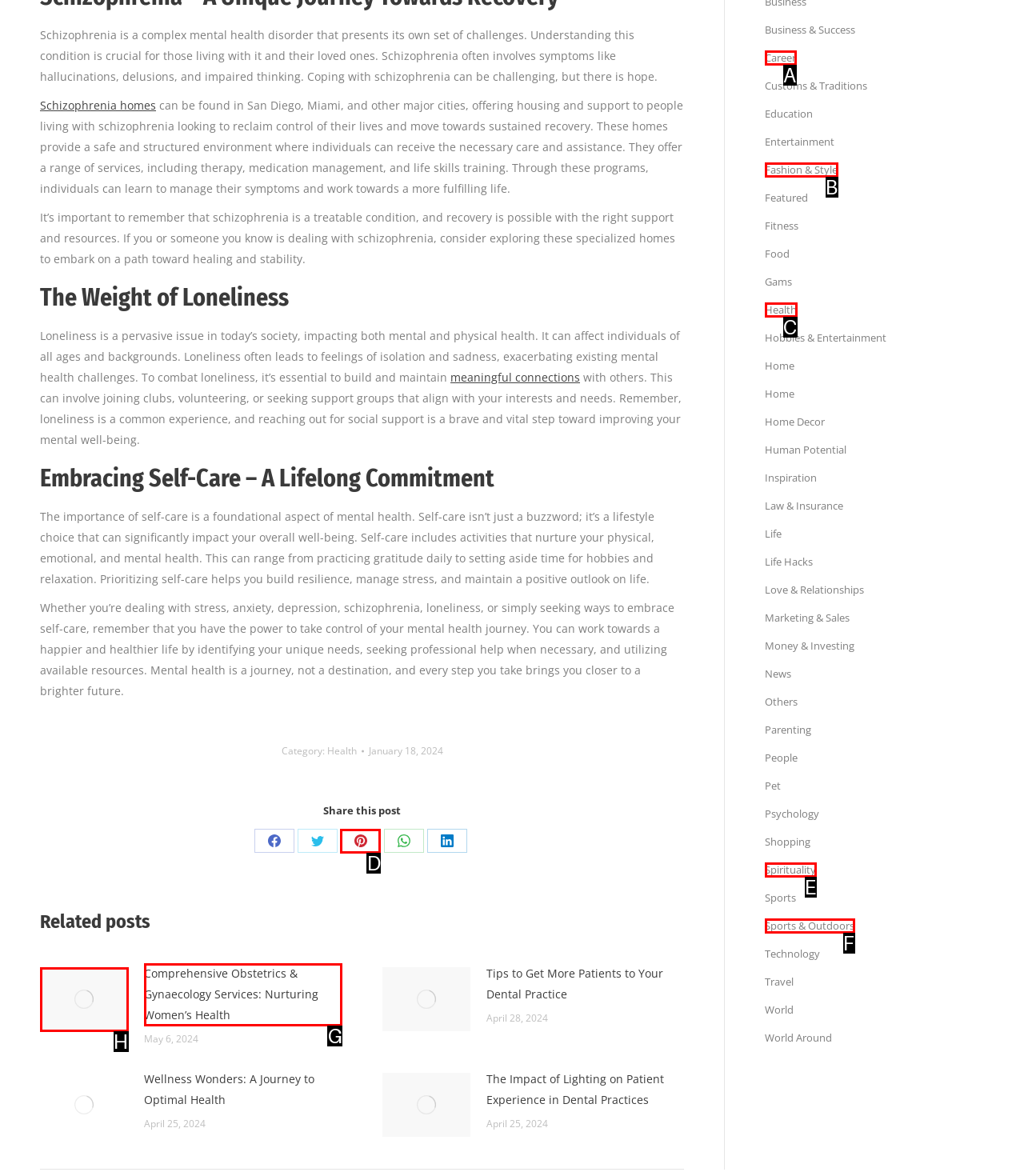From the options presented, which lettered element matches this description: Pin itShare on Pinterest
Reply solely with the letter of the matching option.

D